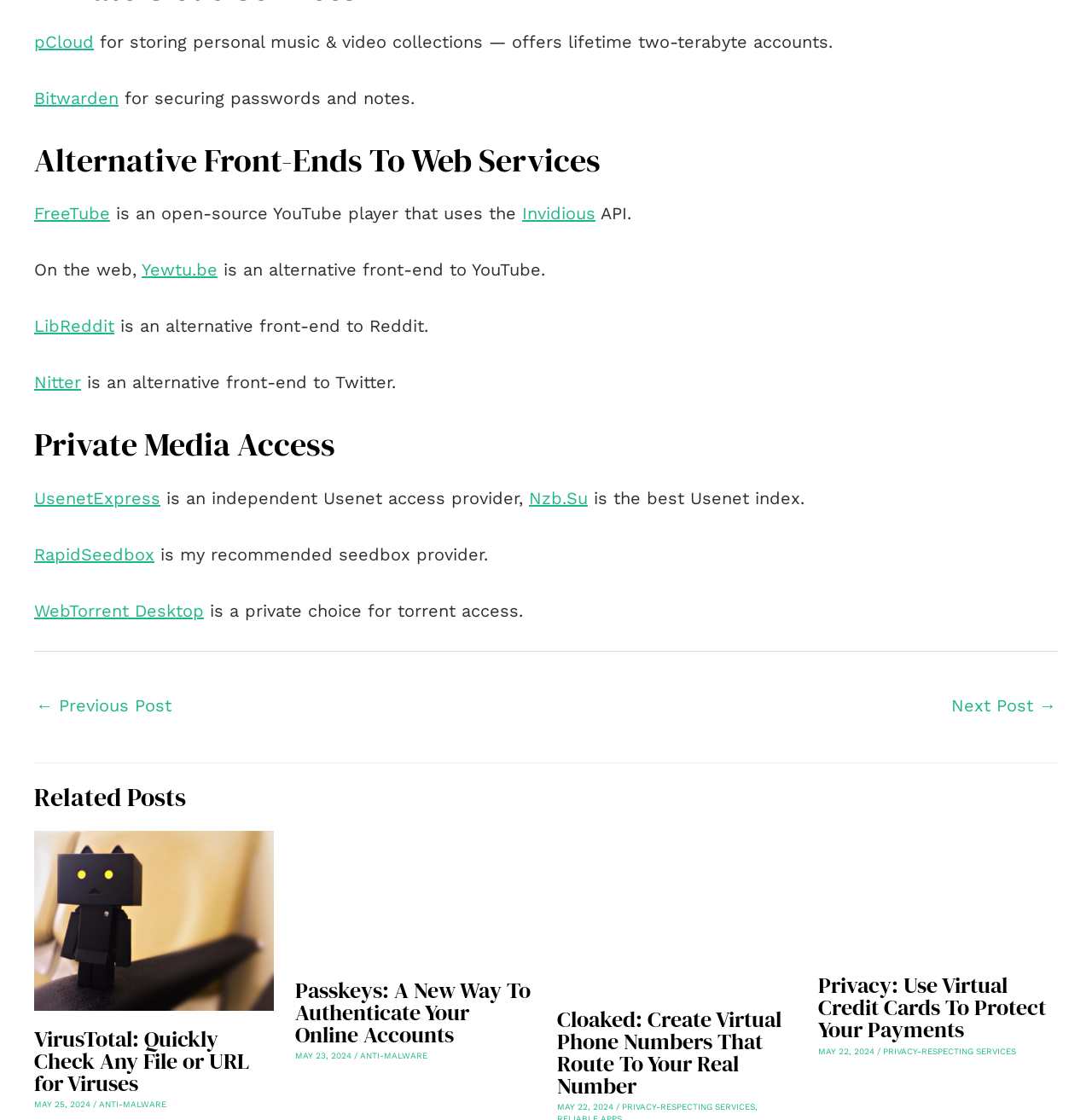Kindly determine the bounding box coordinates of the area that needs to be clicked to fulfill this instruction: "visit the link to Yewtu.be".

[0.13, 0.232, 0.199, 0.25]